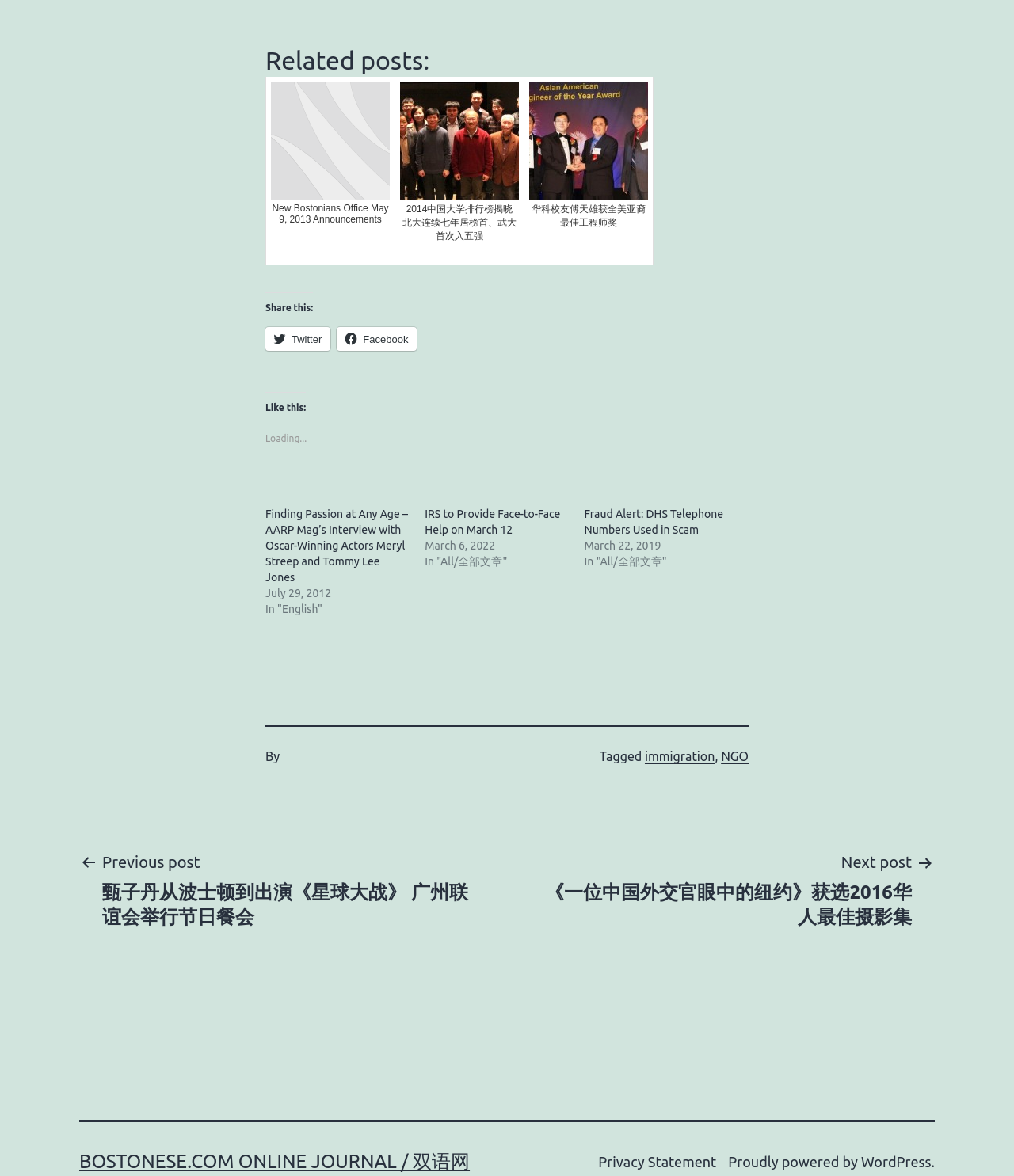Identify the bounding box coordinates of the area you need to click to perform the following instruction: "Check the 'Artist/Highlight of the Month'".

None